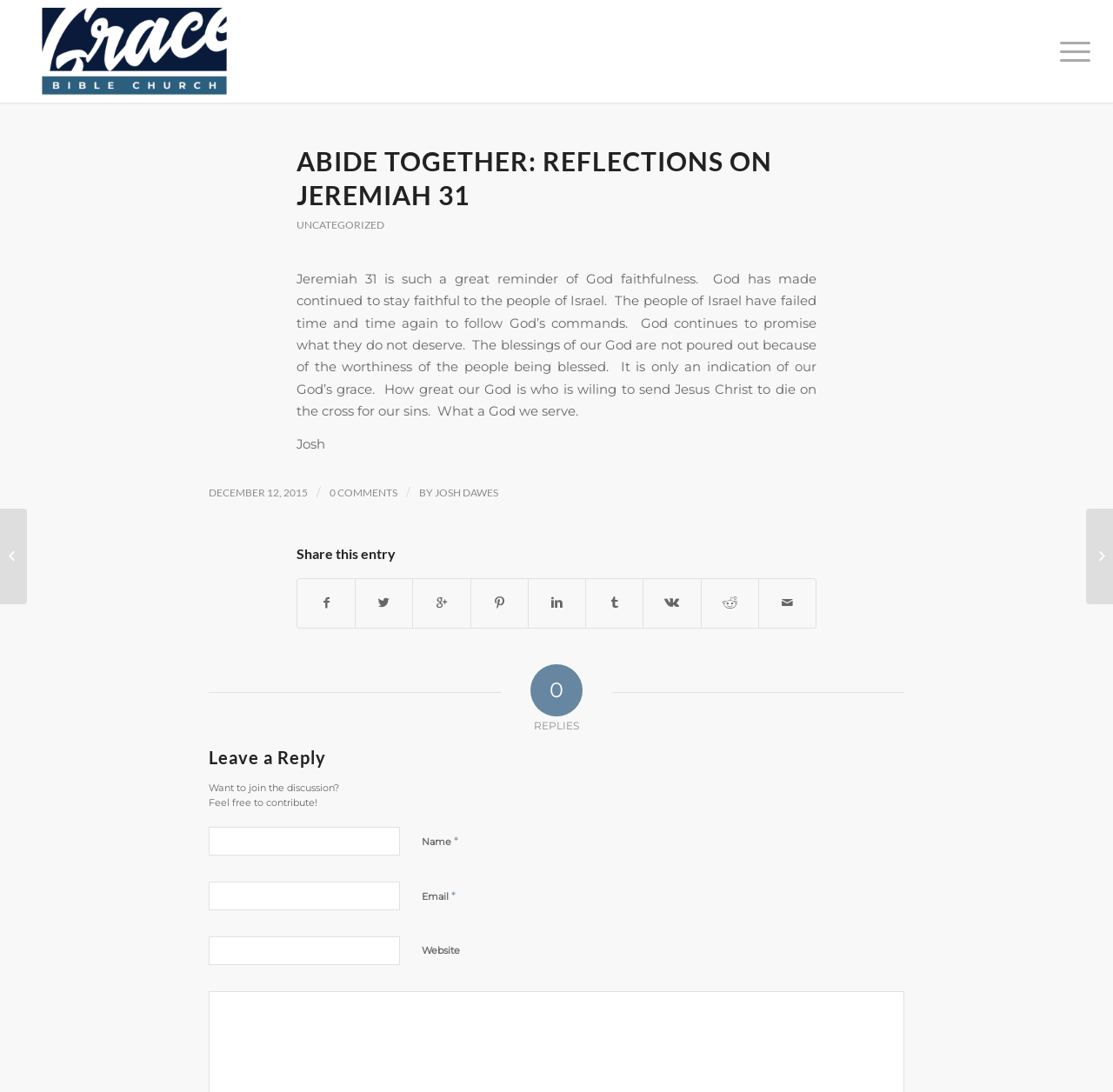Determine the bounding box coordinates for the clickable element required to fulfill the instruction: "Share this entry on Facebook". Provide the coordinates as four float numbers between 0 and 1, i.e., [left, top, right, bottom].

[0.267, 0.531, 0.319, 0.575]